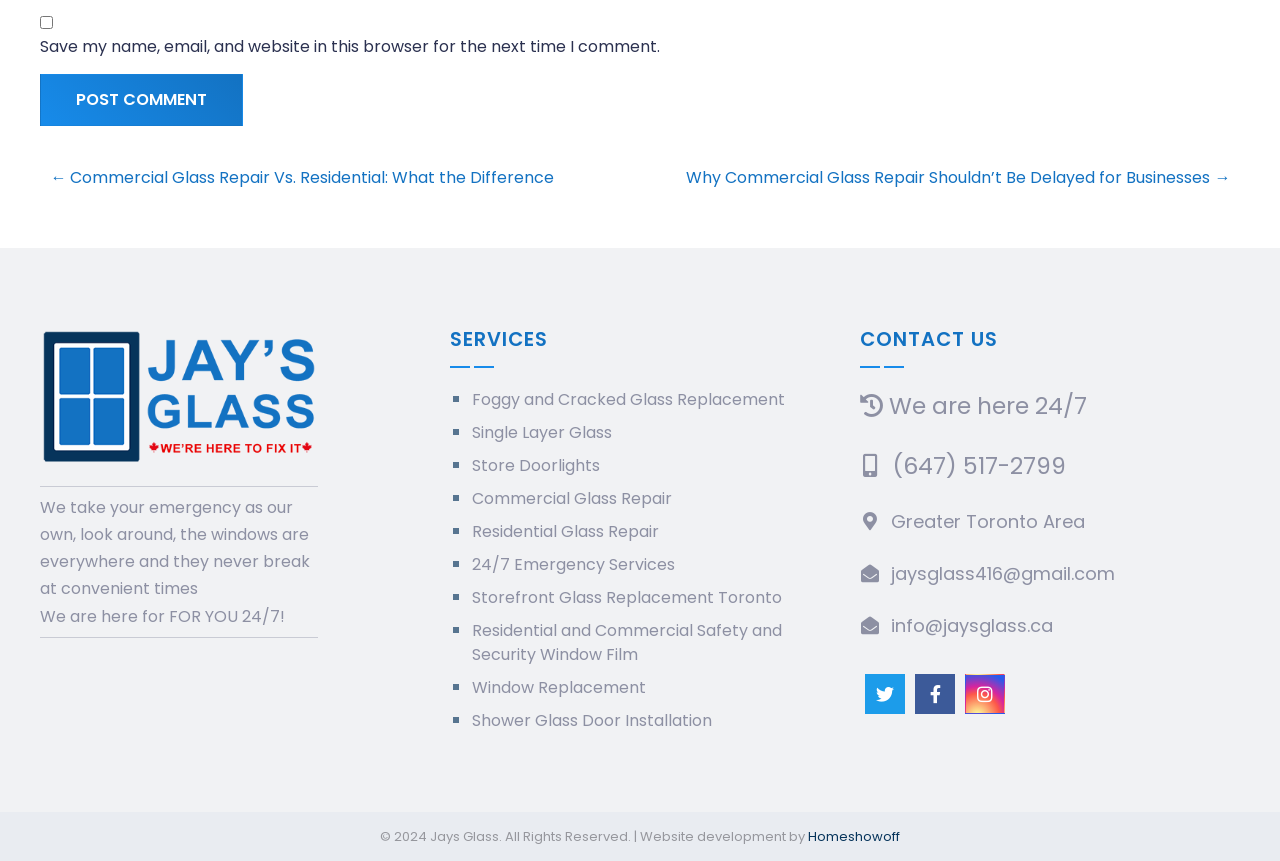Specify the bounding box coordinates for the region that must be clicked to perform the given instruction: "Send an email to jaysglass416@gmail.com".

[0.696, 0.651, 0.871, 0.68]